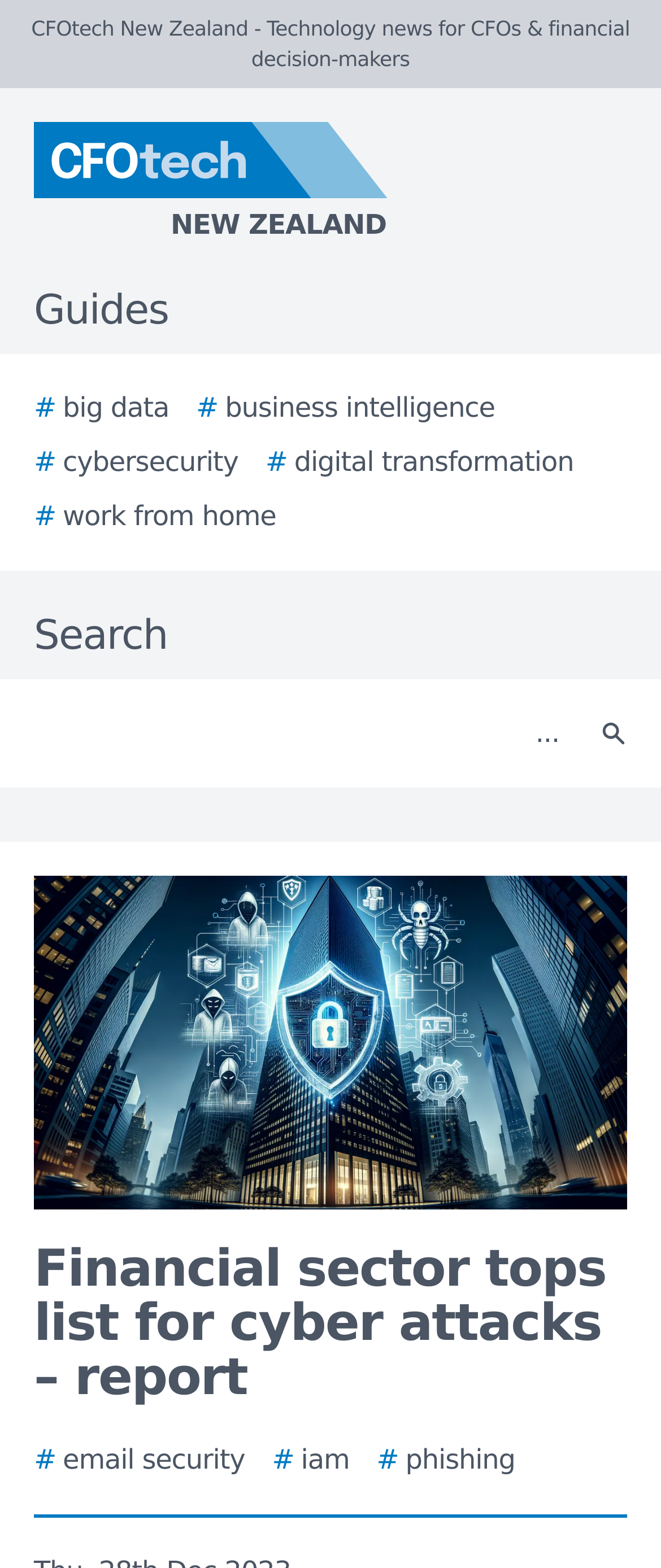Please specify the bounding box coordinates of the clickable region necessary for completing the following instruction: "Read the report on financial sector cyber attacks". The coordinates must consist of four float numbers between 0 and 1, i.e., [left, top, right, bottom].

[0.051, 0.793, 0.949, 0.897]